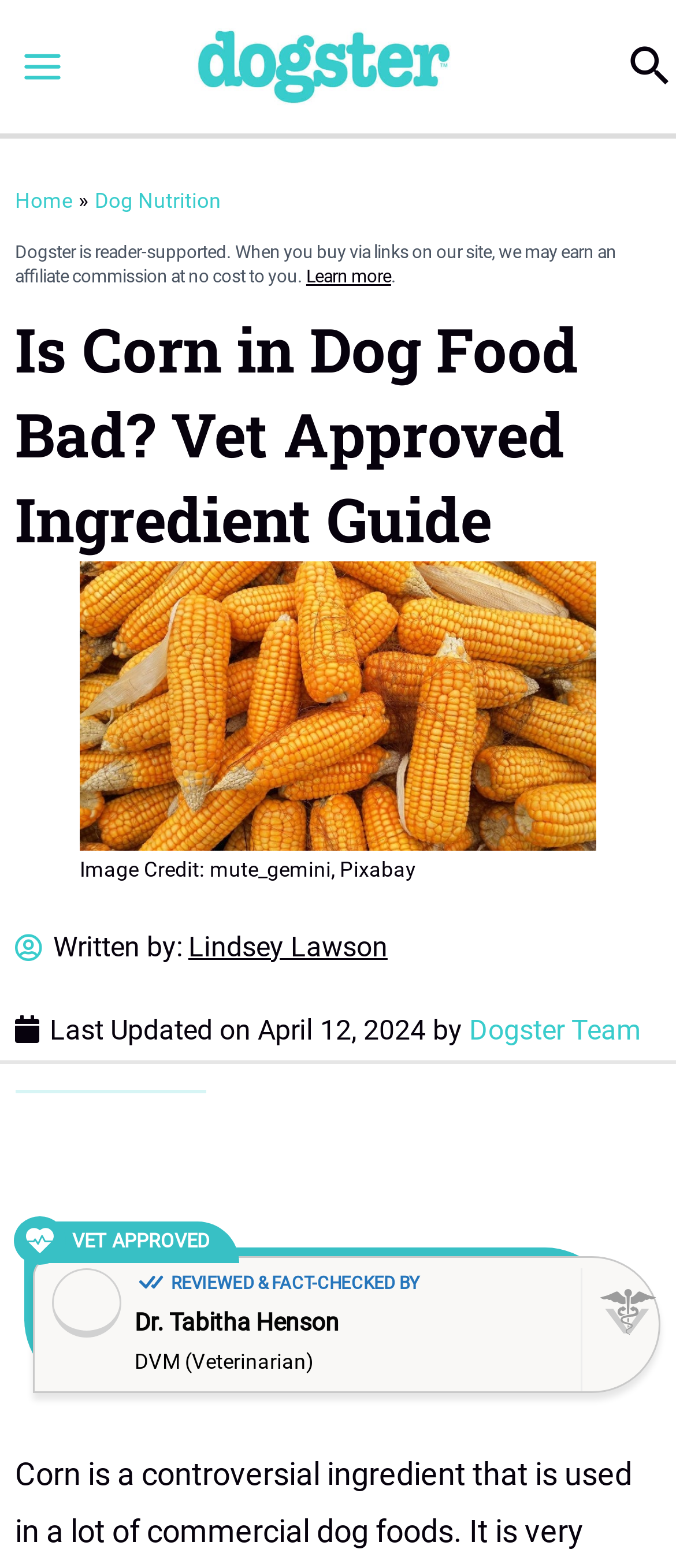Determine the bounding box coordinates of the target area to click to execute the following instruction: "Visit the Dogster homepage."

[0.287, 0.03, 0.672, 0.051]